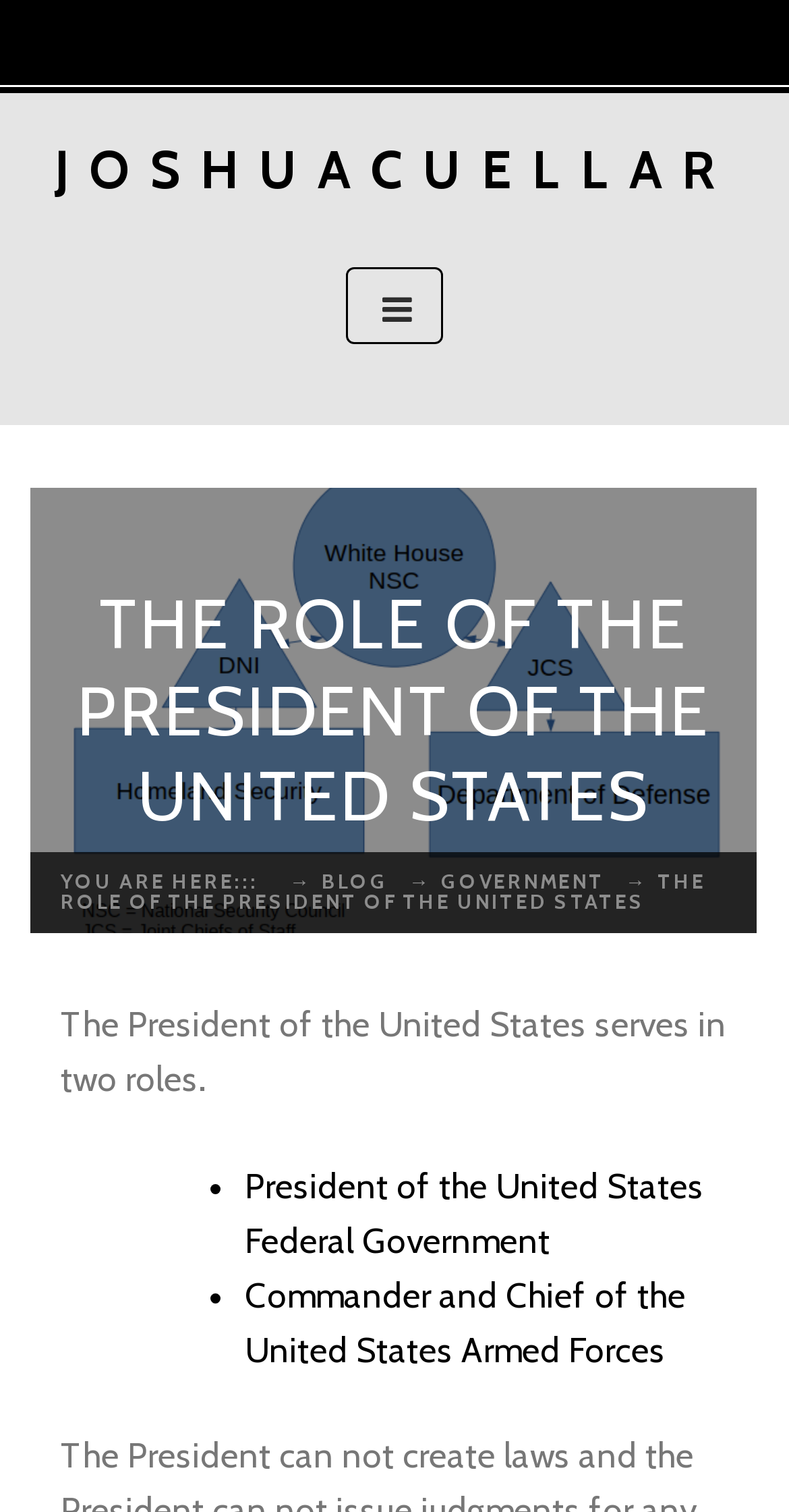Please determine and provide the text content of the webpage's heading.

THE ROLE OF THE PRESIDENT OF THE UNITED STATES